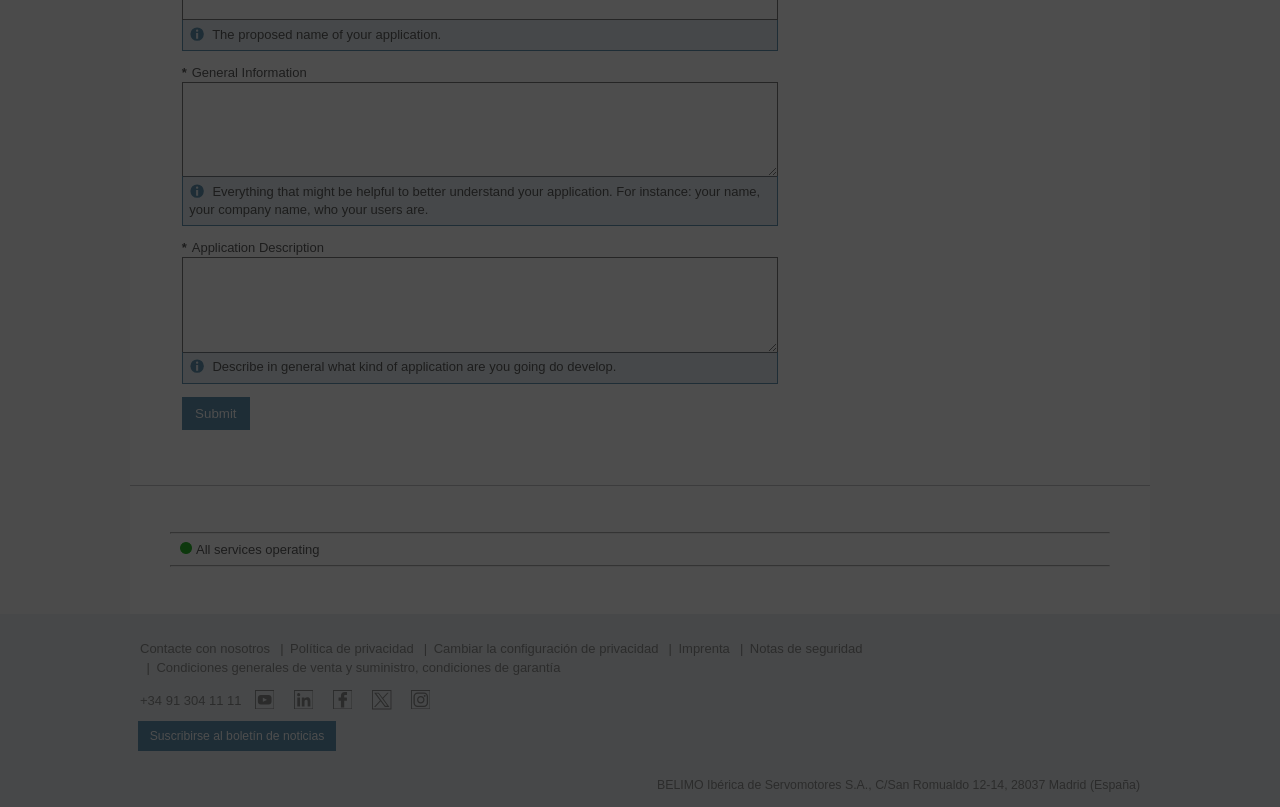Please determine the bounding box coordinates for the UI element described here. Use the format (top-left x, top-left y, bottom-right x, bottom-right y) with values bounded between 0 and 1: Contacte con nosotros

[0.109, 0.793, 0.211, 0.817]